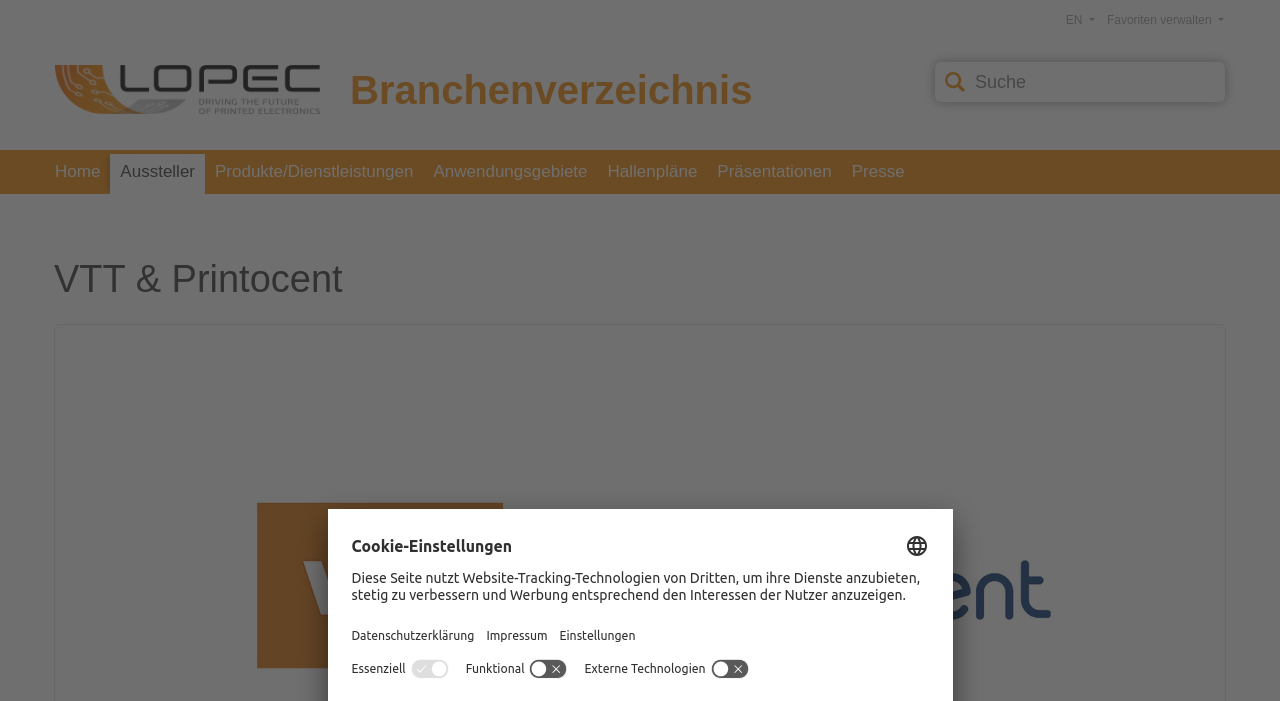Please specify the bounding box coordinates for the clickable region that will help you carry out the instruction: "click the phone number to call".

None